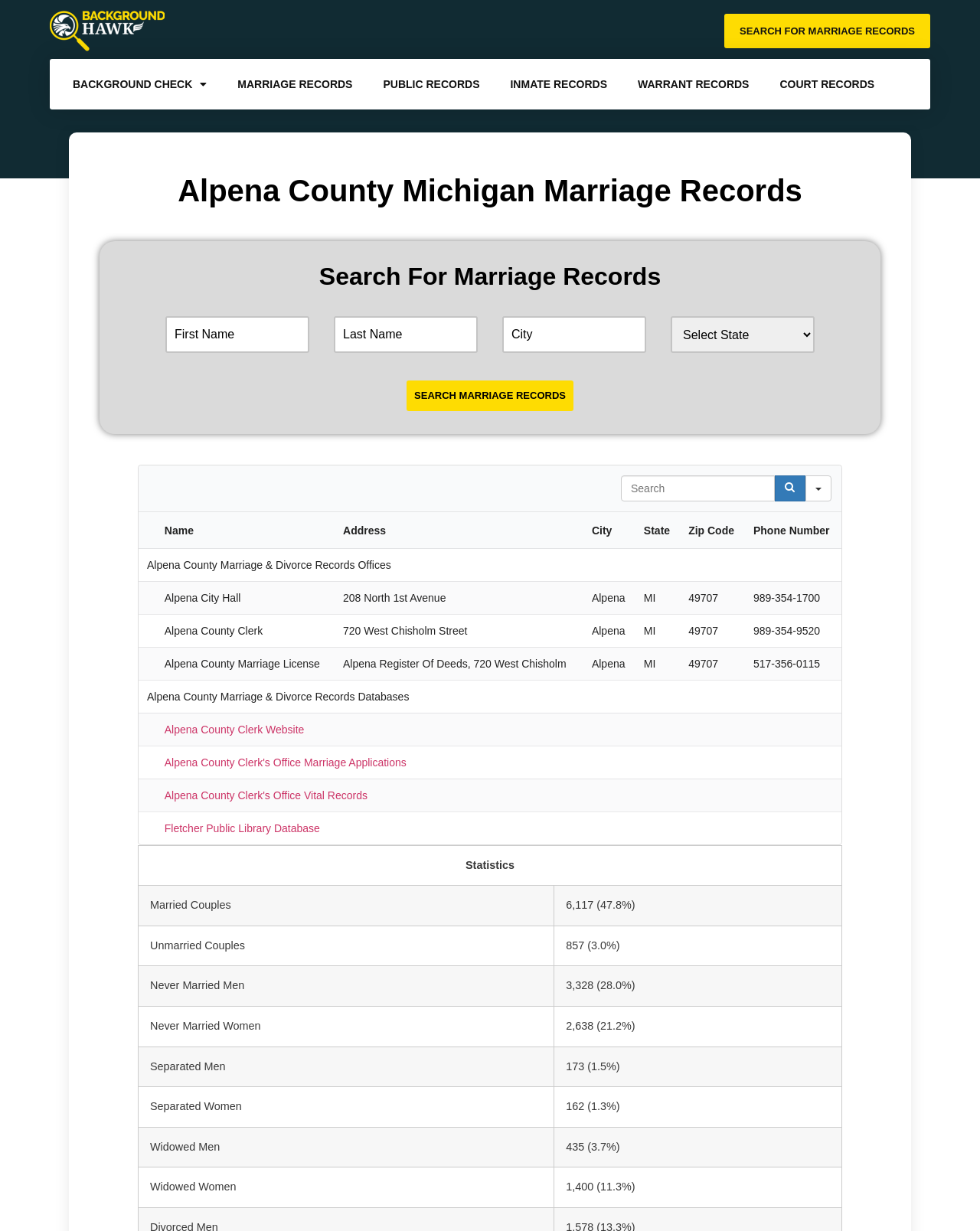Based on the image, please respond to the question with as much detail as possible:
What is the phone number of Alpena City Hall?

In the table, I found a row with the text 'Alpena City Hall' and a corresponding phone number of '989-354-1700'.